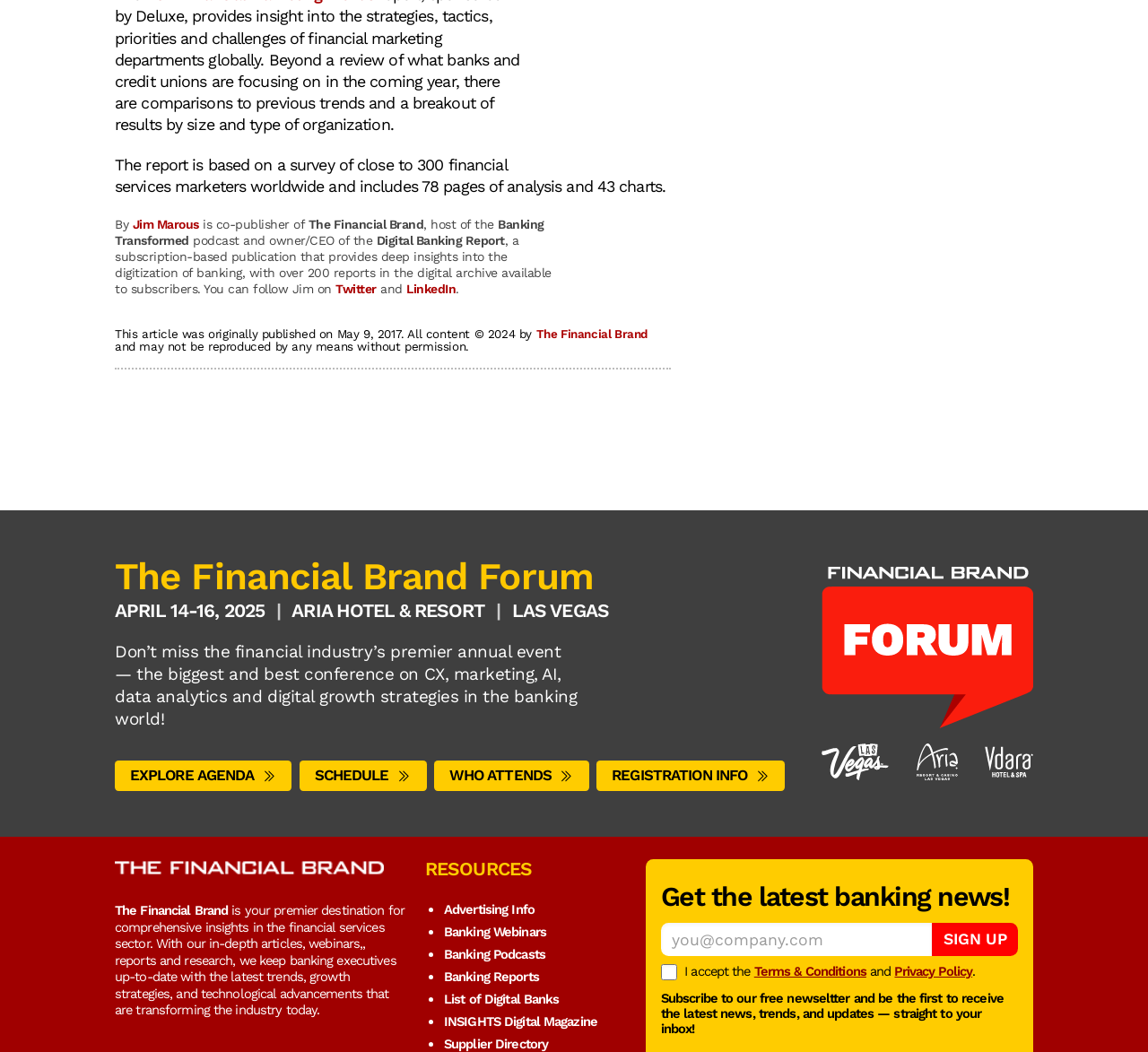Please give a succinct answer using a single word or phrase:
What is the location of the event?

Las Vegas